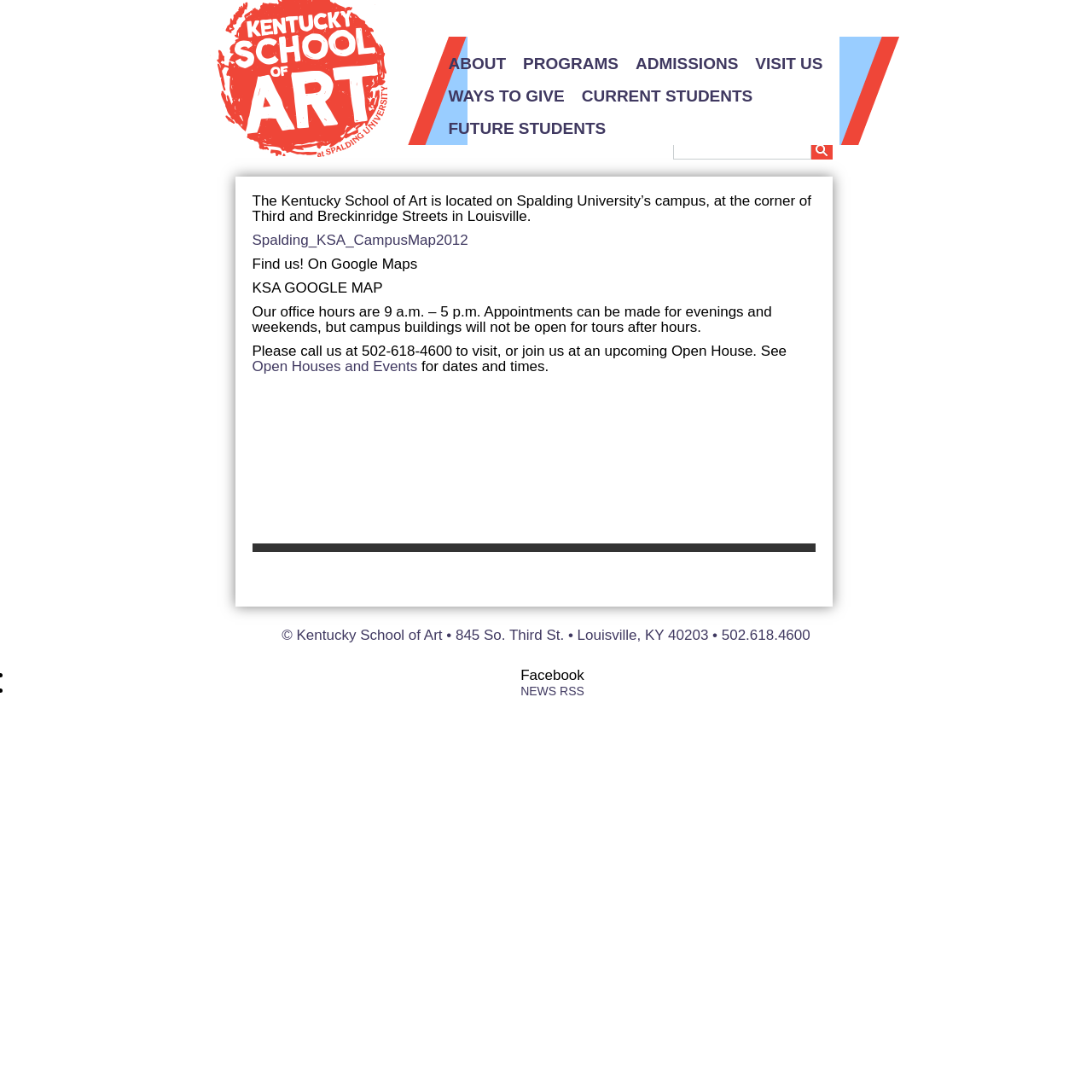Generate a thorough caption that explains the contents of the webpage.

The webpage is about the Kentucky School of Art, a program affiliated with Spalding University. At the top, there is a large heading "KENTUCKY SCHOOL OF ART" with a link to the school's homepage. Below this heading, there are five navigation links: "ABOUT", "PROGRAMS", "ADMISSIONS", "VISIT US", and "WAYS TO GIVE", which are evenly spaced and aligned horizontally.

To the right of these links, there is a search bar with a text box and a "Search" button. Below the search bar, there is a paragraph of text describing the school's location on Spalding University's campus, with a link to a campus map. The paragraph also provides information on finding the school on Google Maps and the office hours.

Further down, there are more links and text, including a link to "Open Houses and Events" and a section with the school's contact information, including address and phone number. At the bottom of the page, there are links to the school's social media profiles, including Facebook, and an RSS feed for news.

There are no images on the page, but there are several links and text elements that provide information about the school and its programs. The overall layout is organized, with clear headings and concise text.